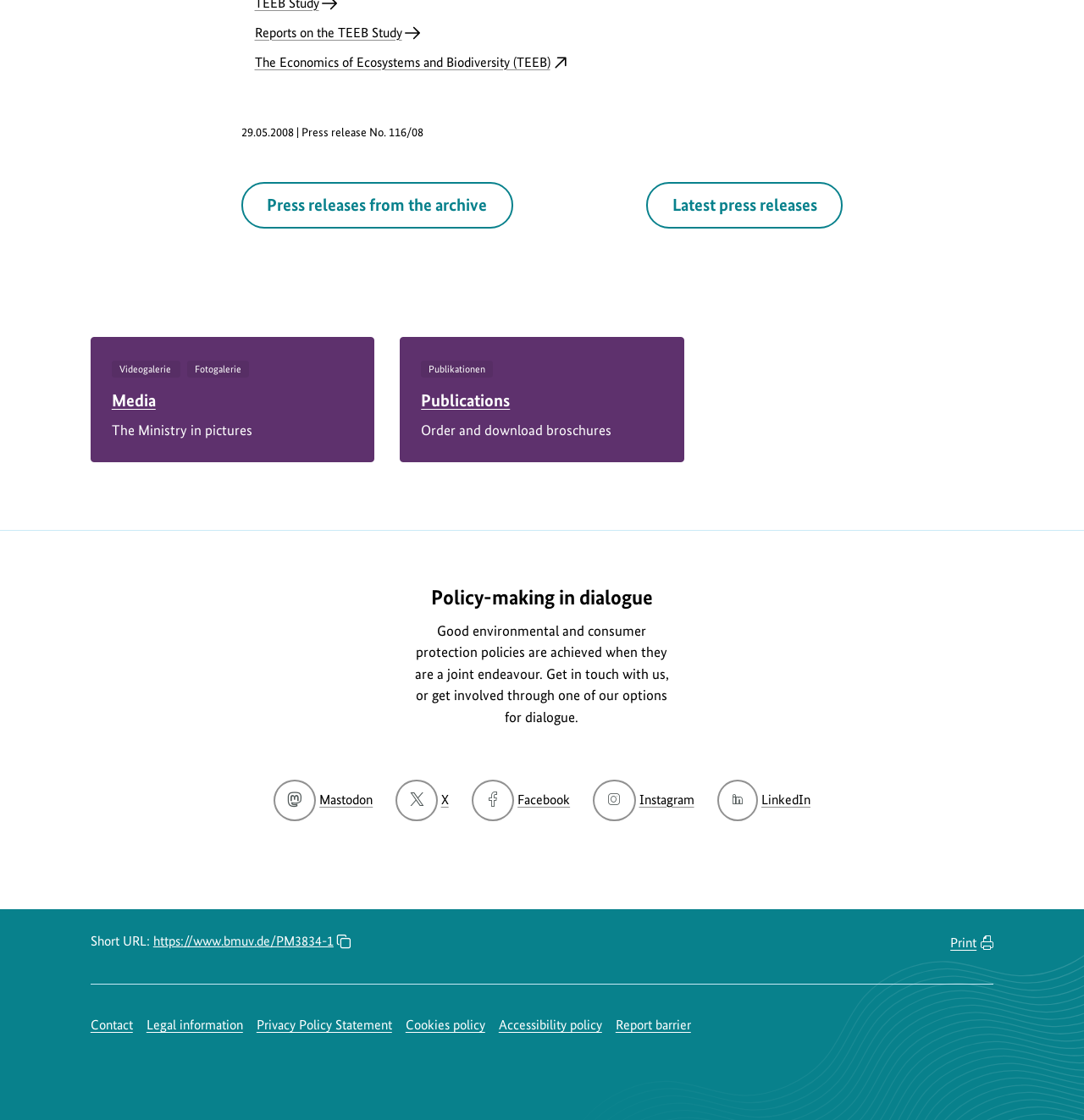Provide a brief response using a word or short phrase to this question:
What is the function of the 'Print' button?

Print the webpage